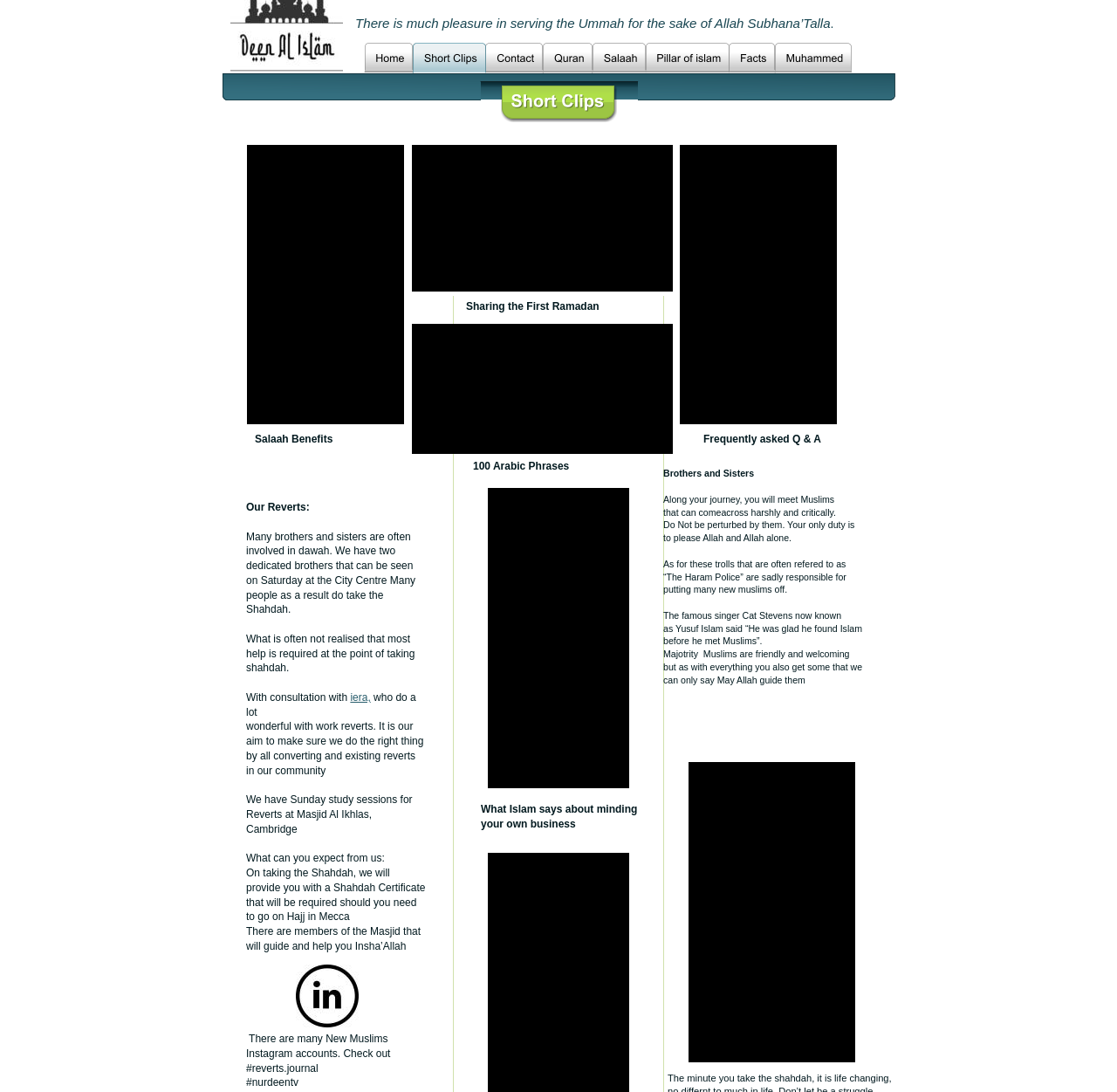Determine the bounding box coordinates of the region that needs to be clicked to achieve the task: "Log in".

None